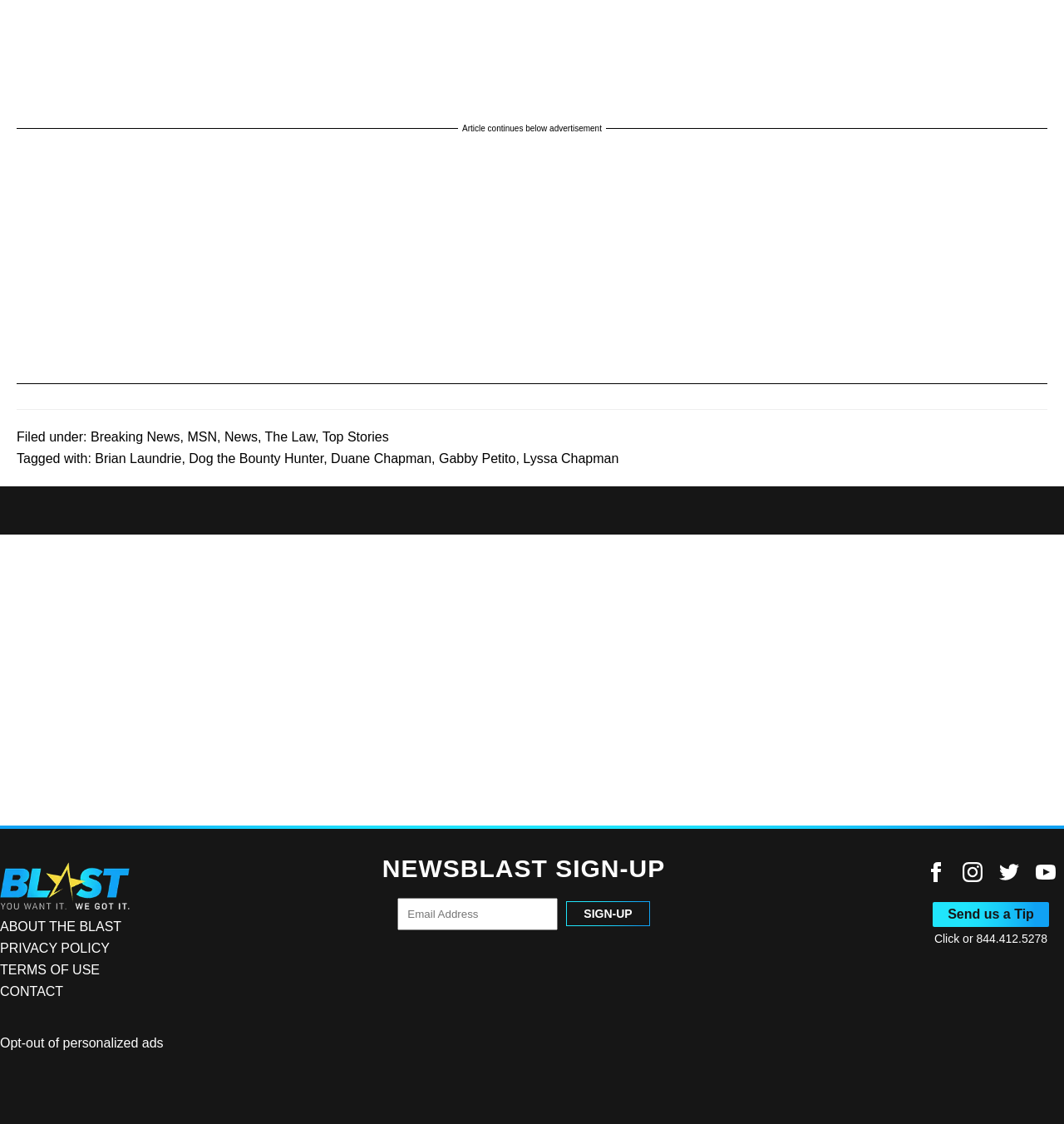Determine the bounding box coordinates of the region I should click to achieve the following instruction: "Send us a Tip". Ensure the bounding box coordinates are four float numbers between 0 and 1, i.e., [left, top, right, bottom].

[0.877, 0.802, 0.986, 0.825]